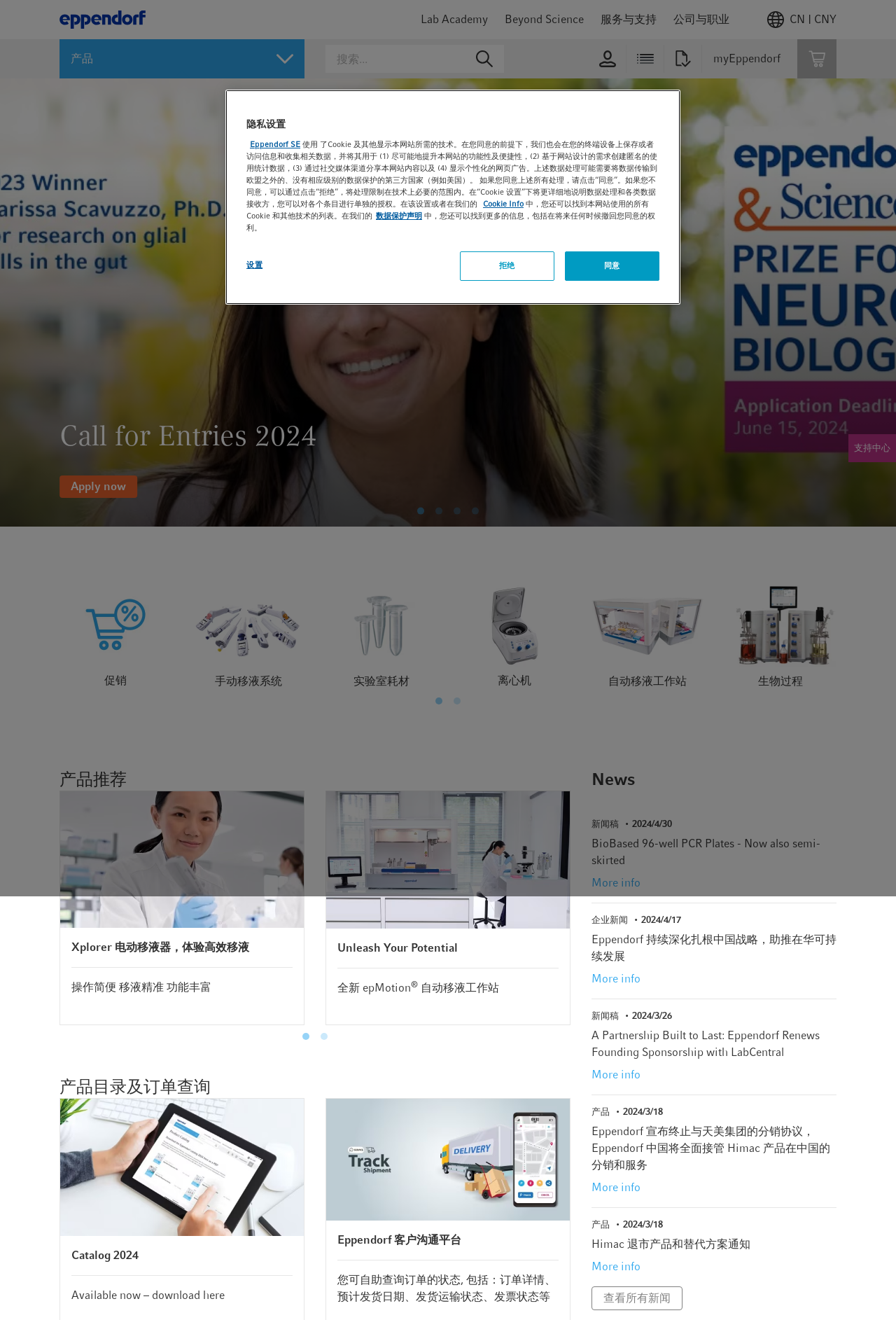Identify the bounding box coordinates of the clickable section necessary to follow the following instruction: "View '促销' page". The coordinates should be presented as four float numbers from 0 to 1, i.e., [left, top, right, bottom].

[0.066, 0.441, 0.191, 0.523]